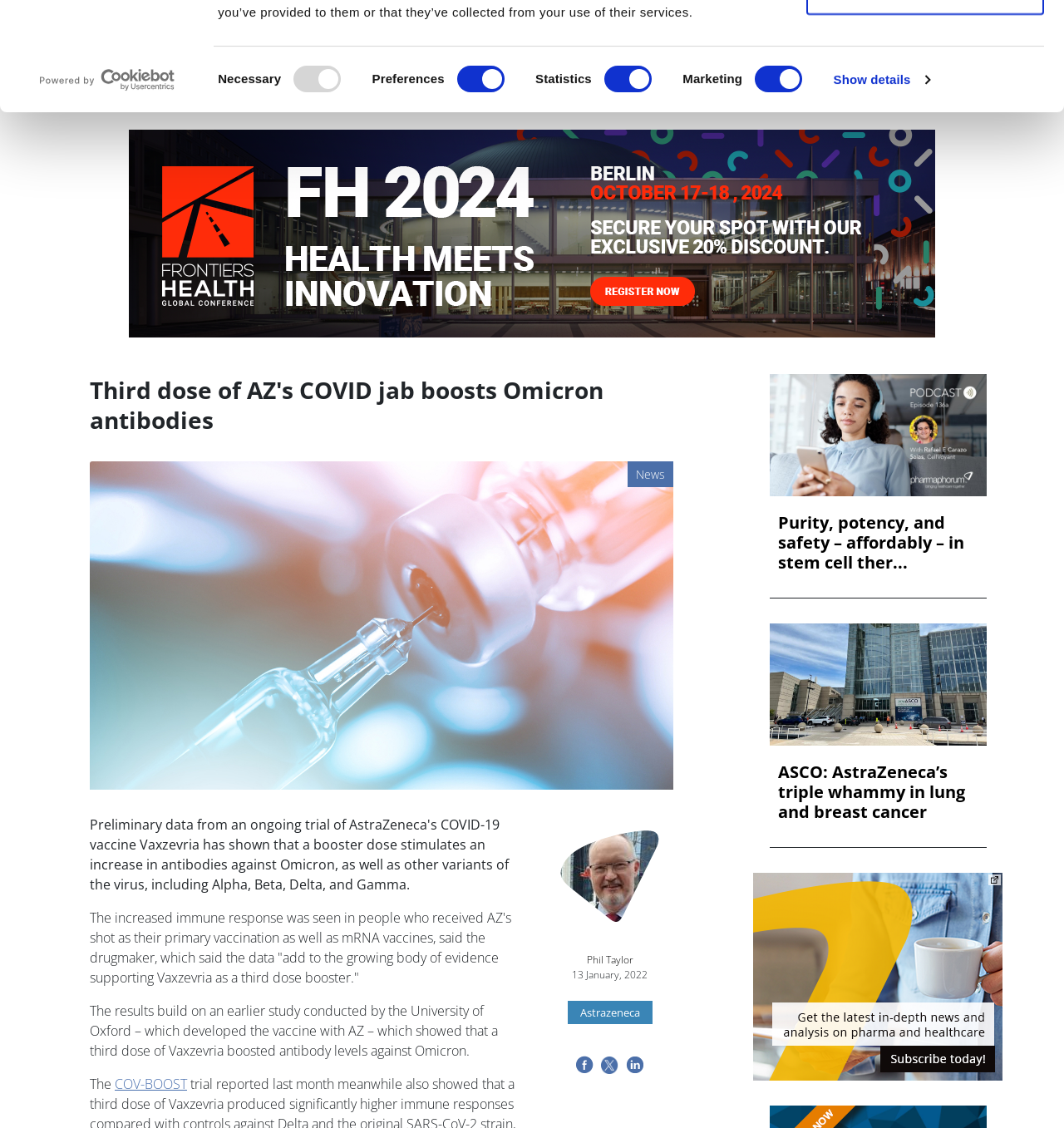Highlight the bounding box coordinates of the element that should be clicked to carry out the following instruction: "Click the 'Allow selection' button". The coordinates must be given as four float numbers ranging from 0 to 1, i.e., [left, top, right, bottom].

[0.758, 0.066, 0.981, 0.109]